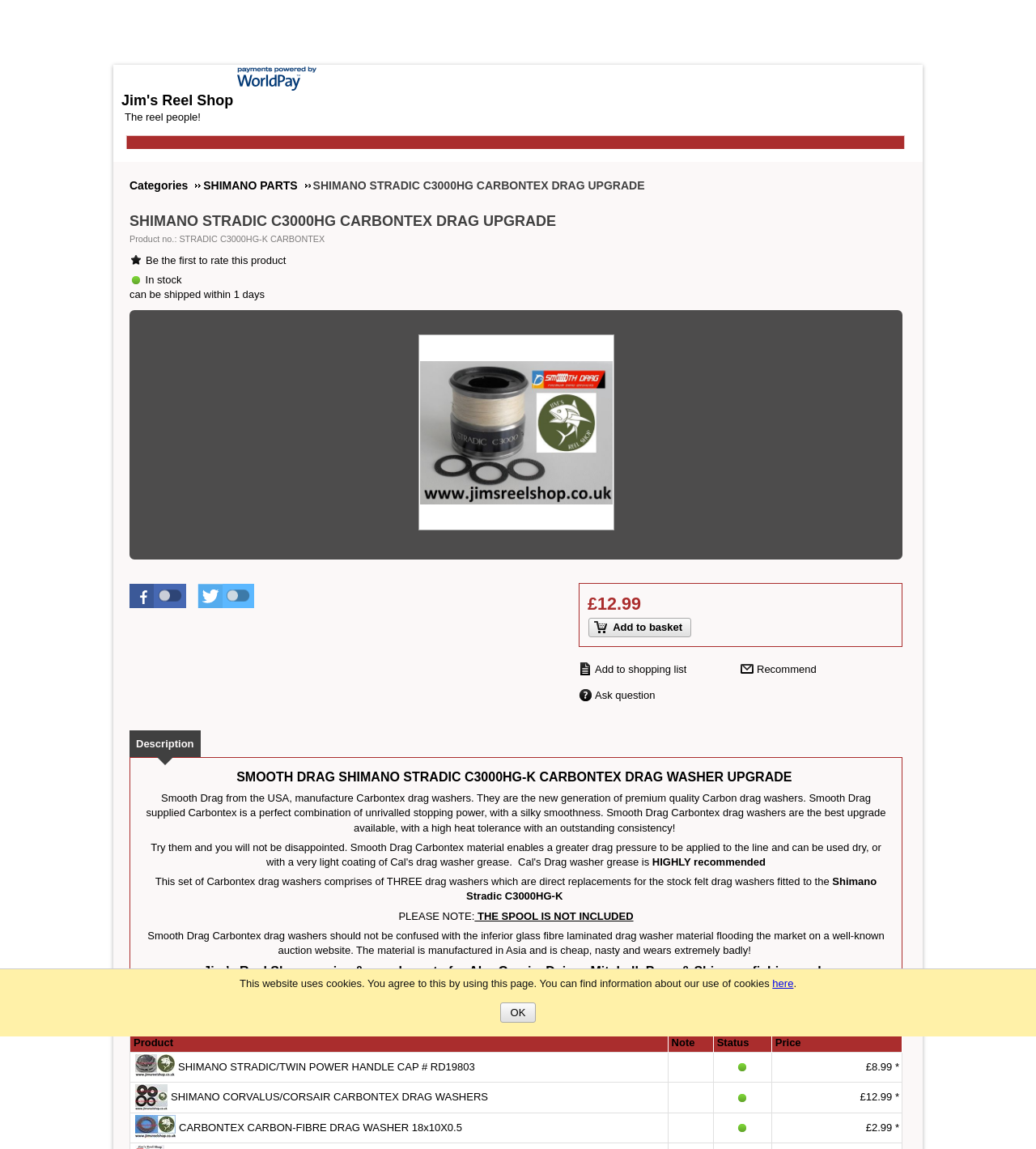Please specify the bounding box coordinates of the area that should be clicked to accomplish the following instruction: "Check the price". The coordinates should consist of four float numbers between 0 and 1, i.e., [left, top, right, bottom].

[0.577, 0.517, 0.619, 0.534]